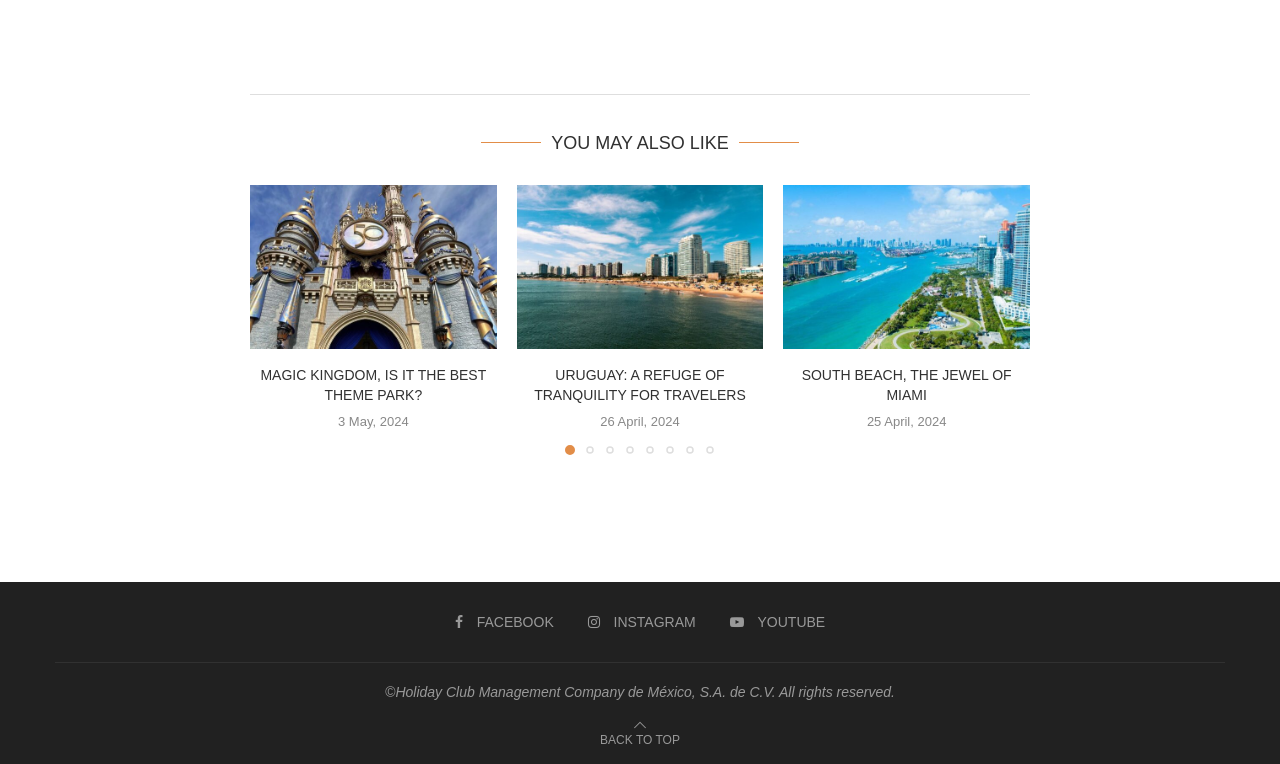Based on the element description: "Back To Top", identify the bounding box coordinates for this UI element. The coordinates must be four float numbers between 0 and 1, listed as [left, top, right, bottom].

[0.469, 0.957, 0.531, 0.978]